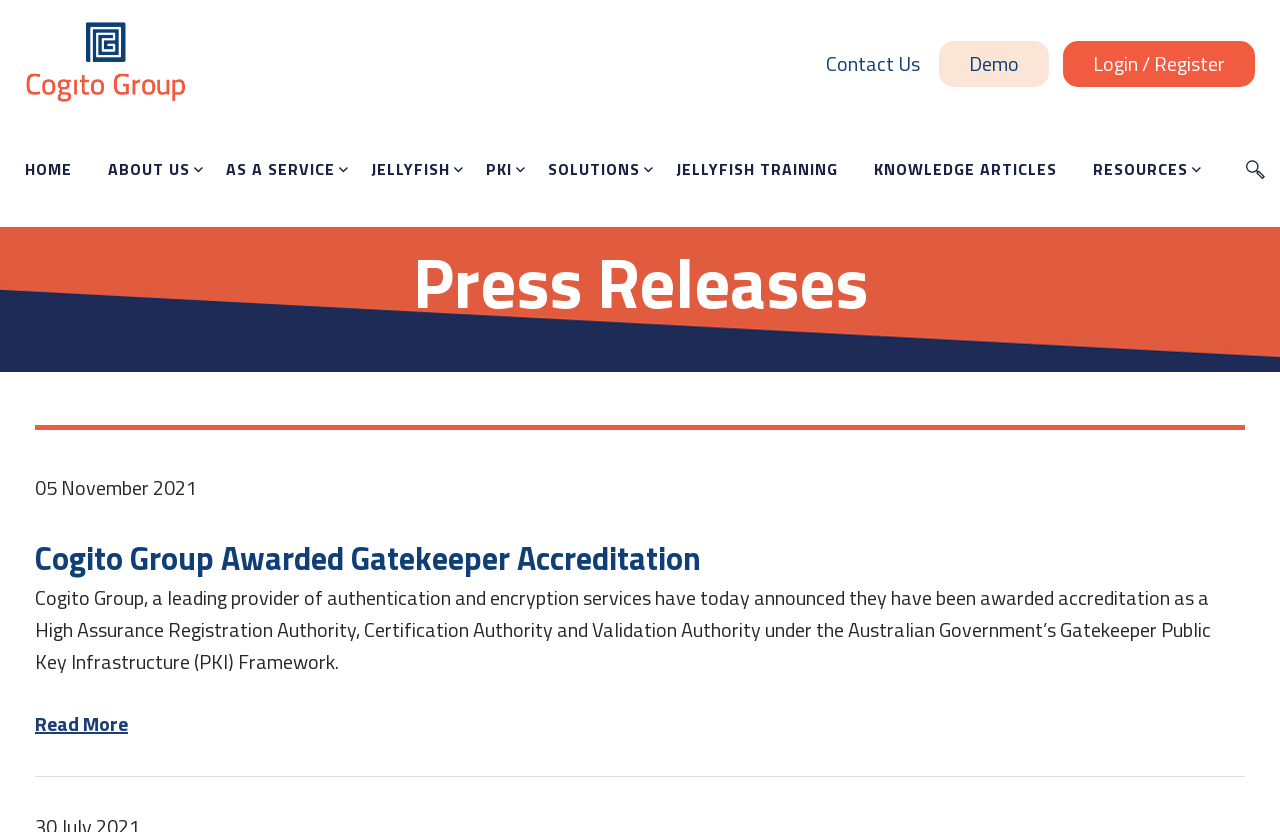Please give the bounding box coordinates of the area that should be clicked to fulfill the following instruction: "Visit the 'SEO Services India' page". The coordinates should be in the format of four float numbers from 0 to 1, i.e., [left, top, right, bottom].

None